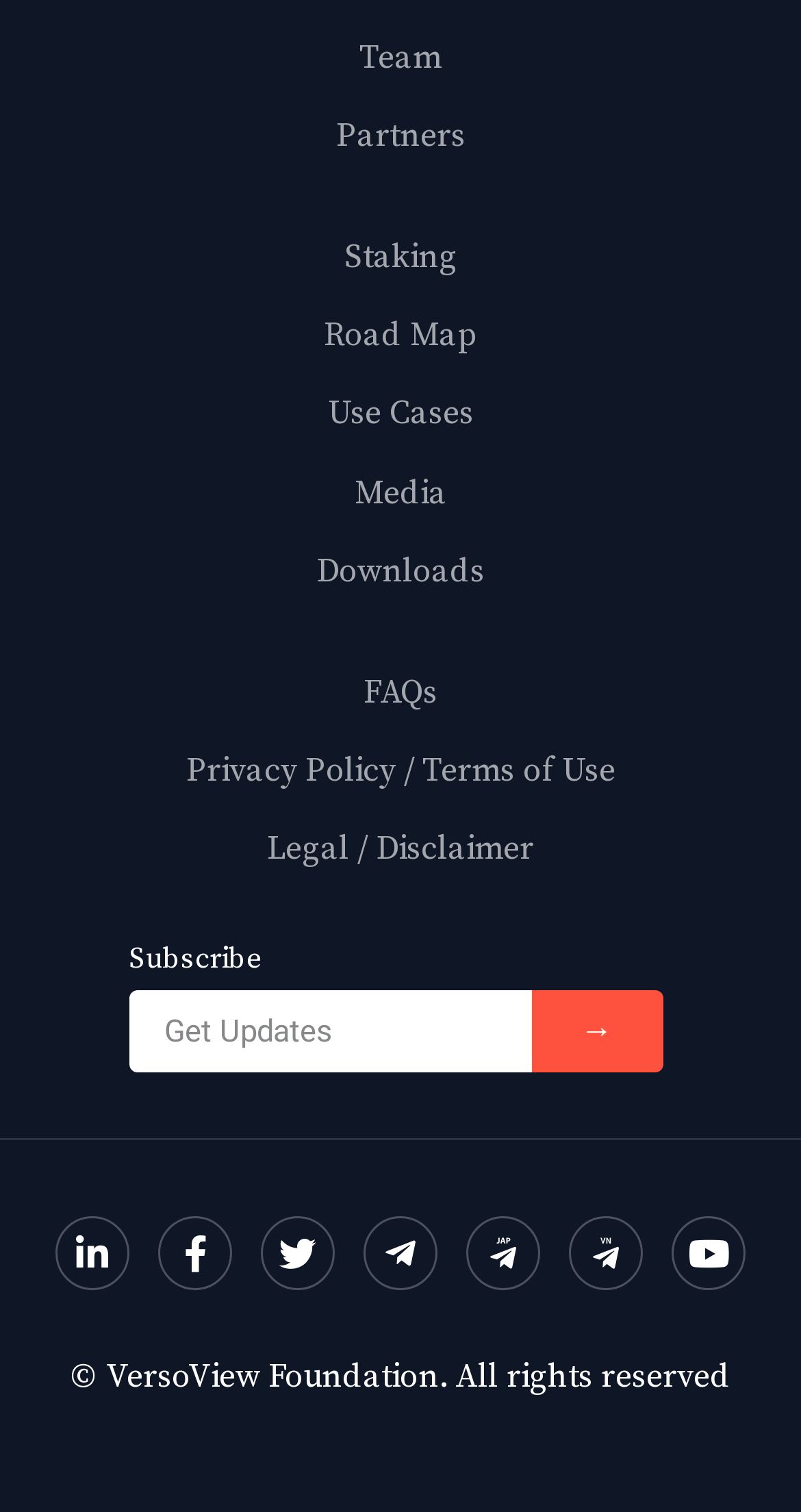Determine the bounding box coordinates for the element that should be clicked to follow this instruction: "Go to the Road Map". The coordinates should be given as four float numbers between 0 and 1, in the format [left, top, right, bottom].

[0.404, 0.208, 0.596, 0.235]